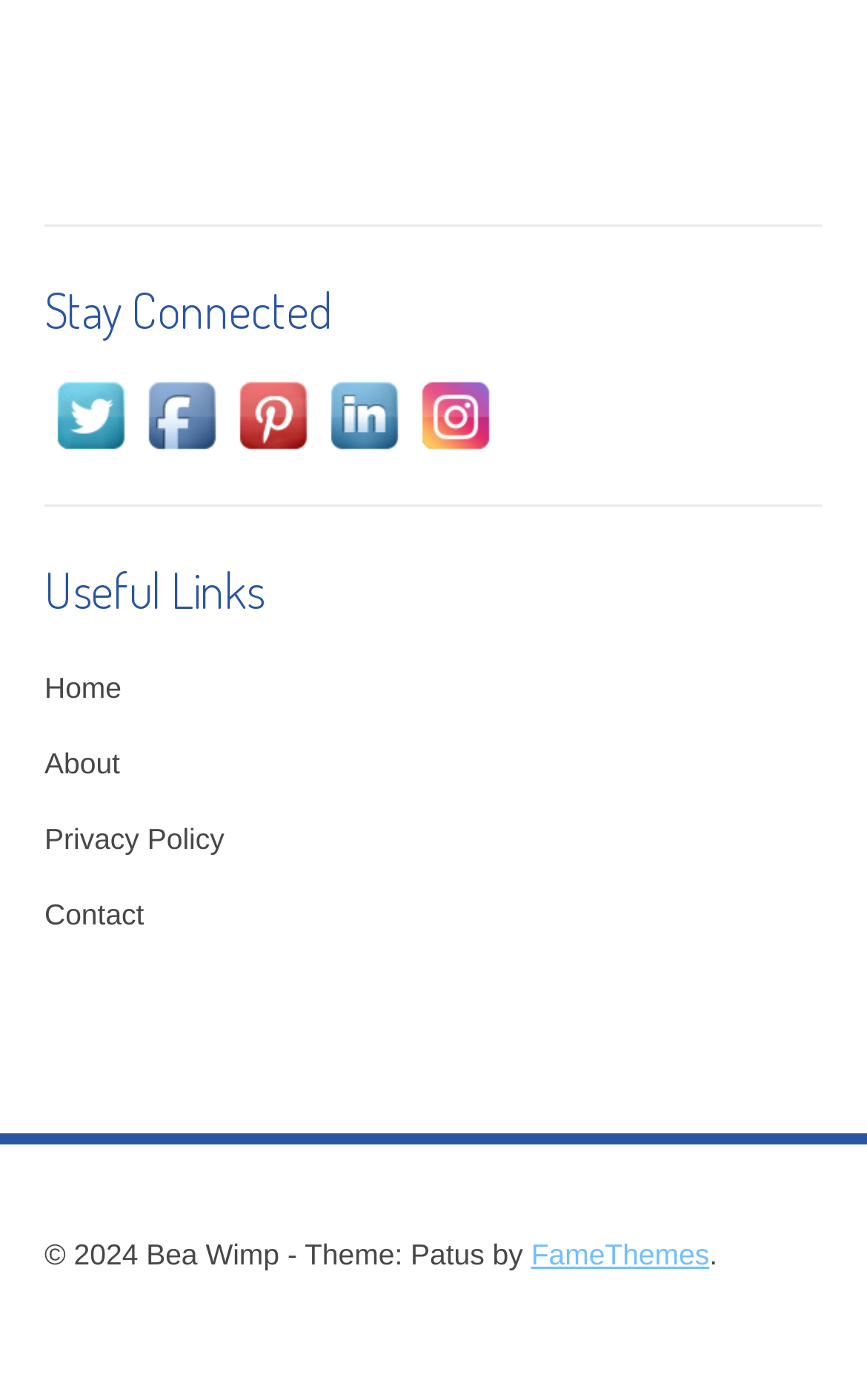Identify the bounding box for the described UI element. Provide the coordinates in (top-left x, top-left y, bottom-right x, bottom-right y) format with values ranging from 0 to 1: Cooperation, partnerships and networks

None